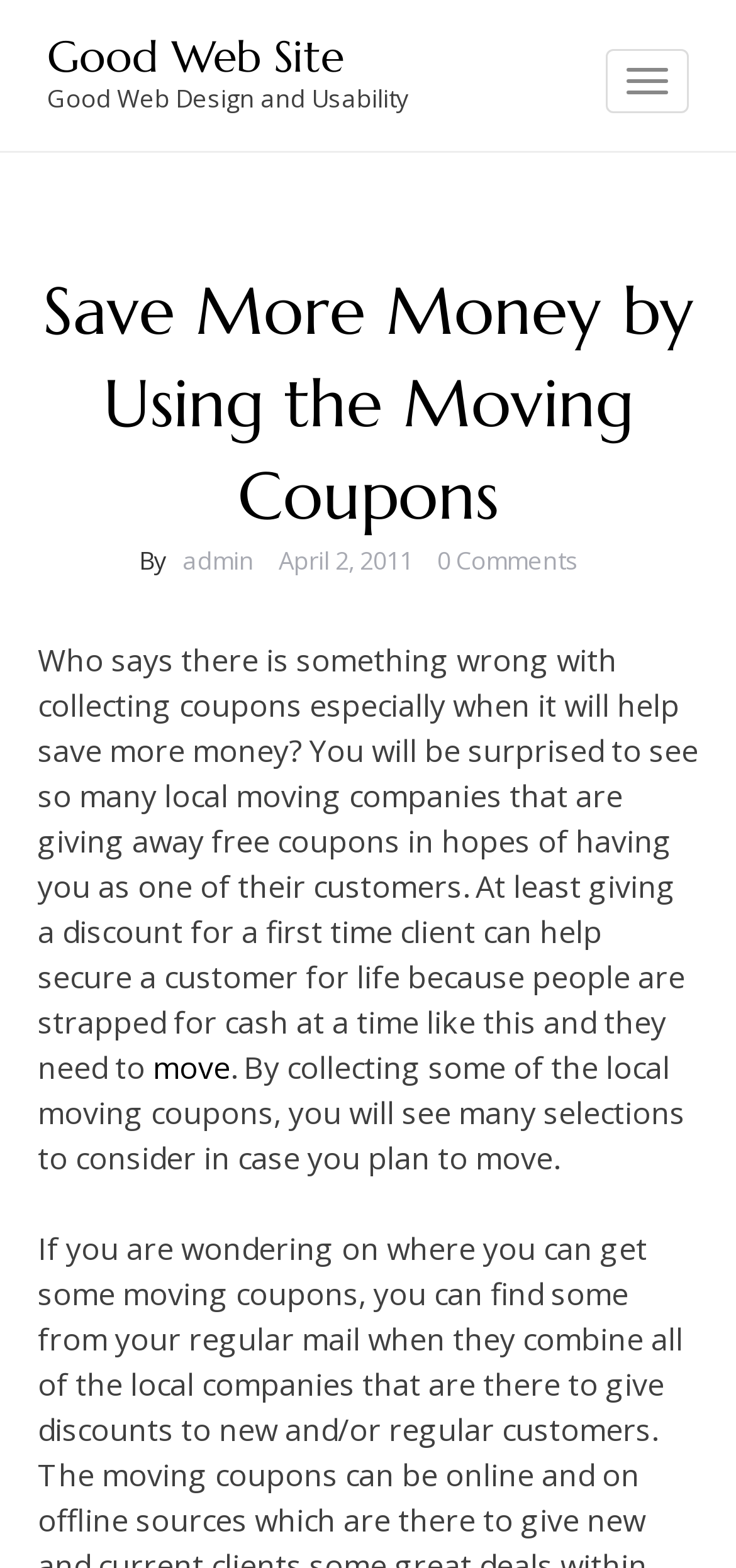Please give a succinct answer to the question in one word or phrase:
What is the purpose of collecting moving coupons?

save more money